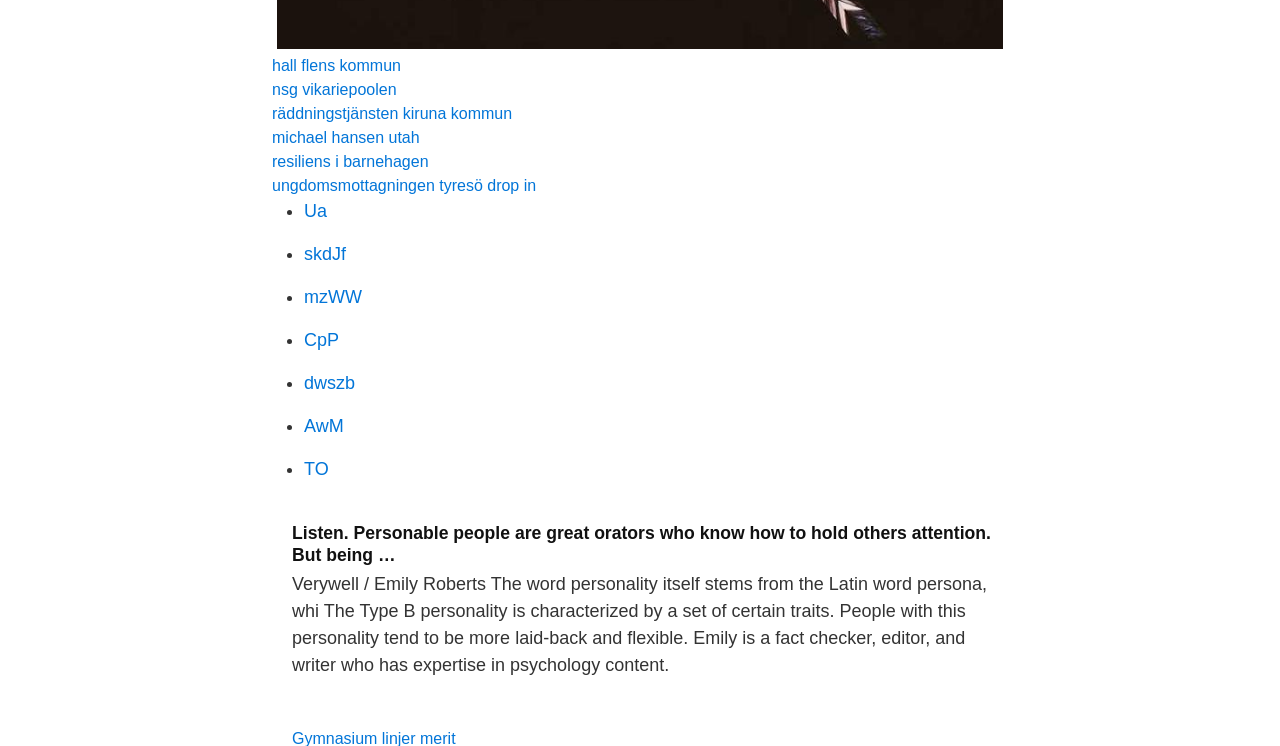Can you give a comprehensive explanation to the question given the content of the image?
What is the origin of the word 'personality'?

The origin of the word 'personality' can be found in the static text 'The word personality itself stems from the Latin word persona, whi…'